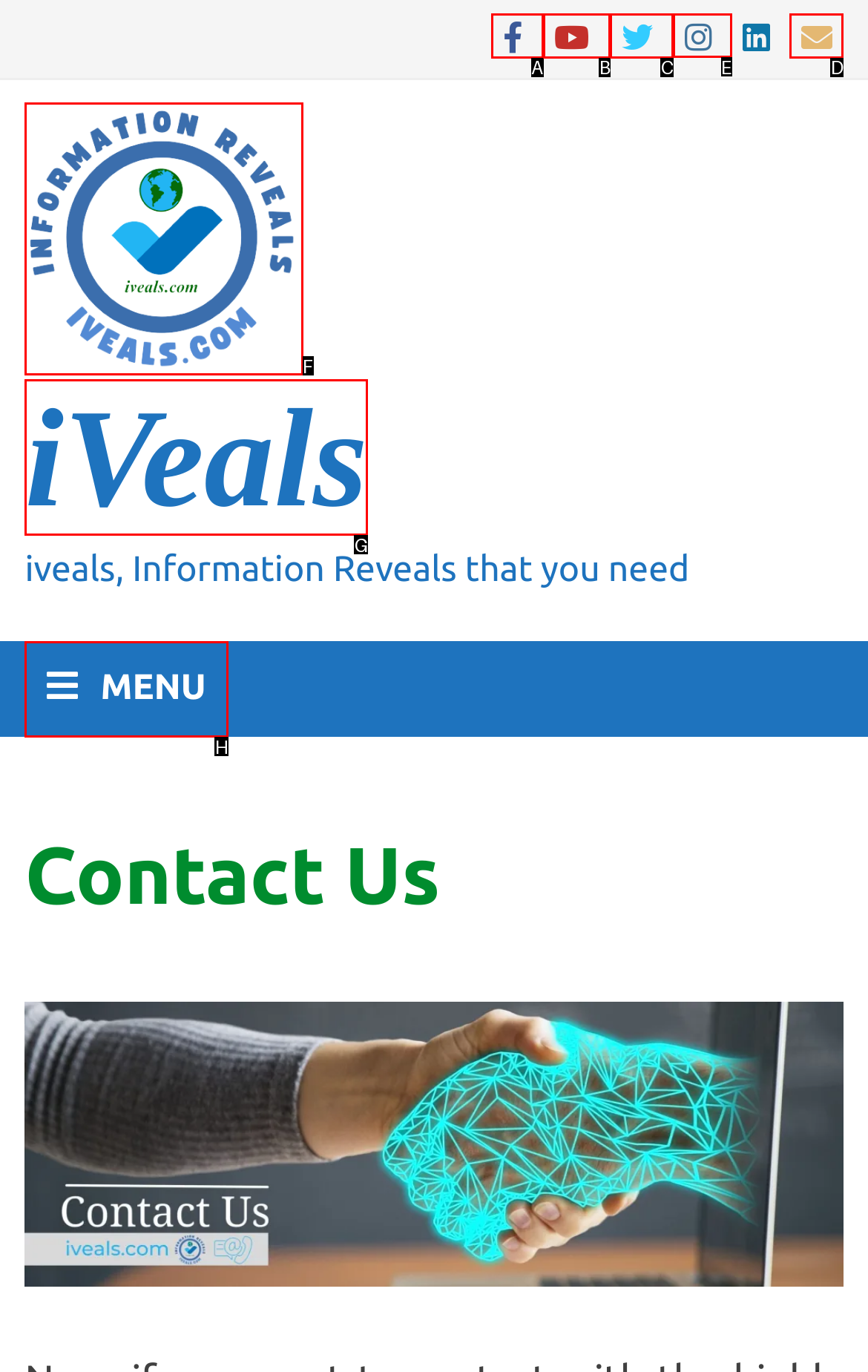Which UI element should you click on to achieve the following task: click the LinkedIn link? Provide the letter of the correct option.

E